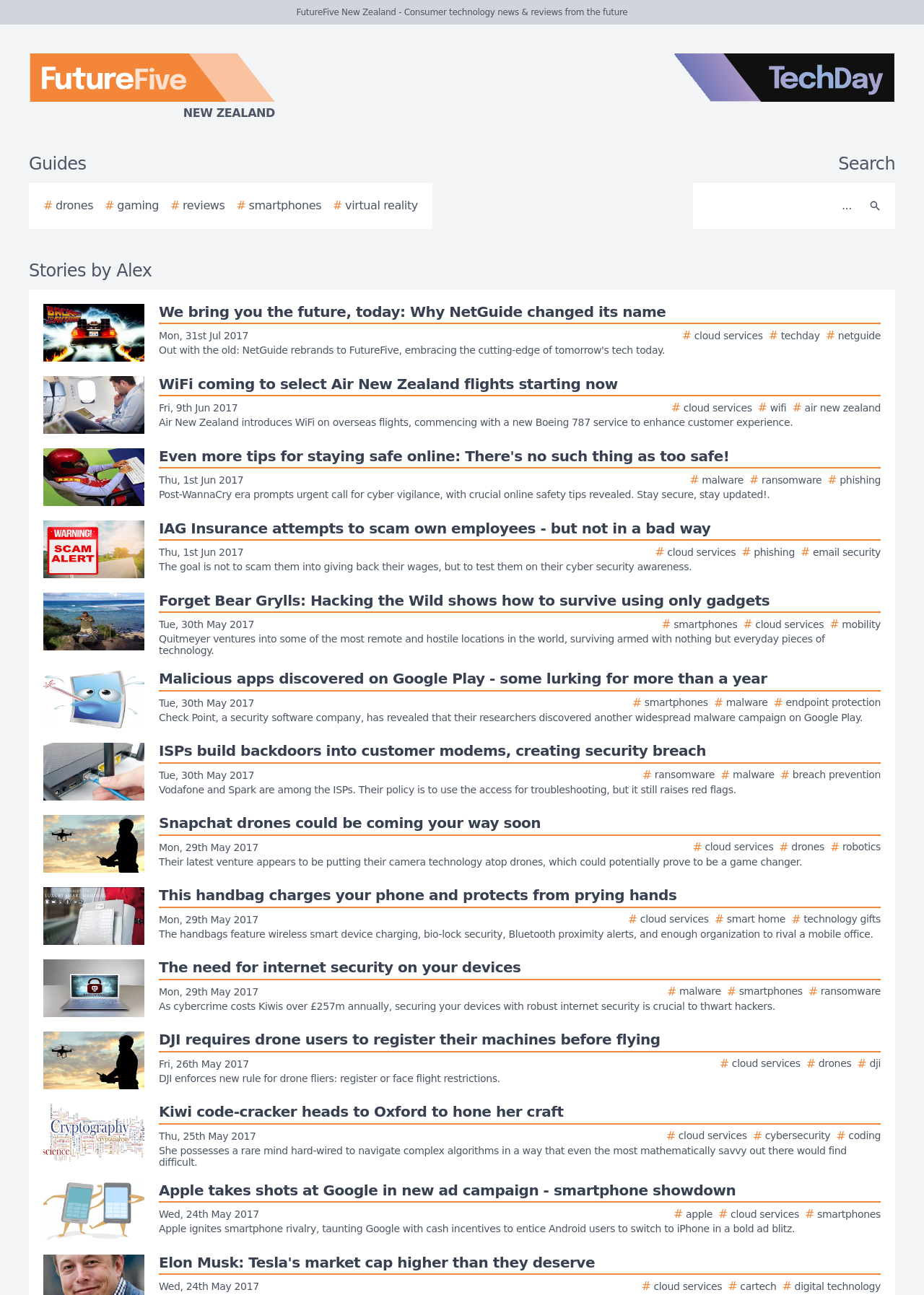Analyze the image and answer the question with as much detail as possible: 
What is the category of the first story link?

I looked at the first story link and found that it has a category label '# cloud services' which indicates that the story is related to cloud services.